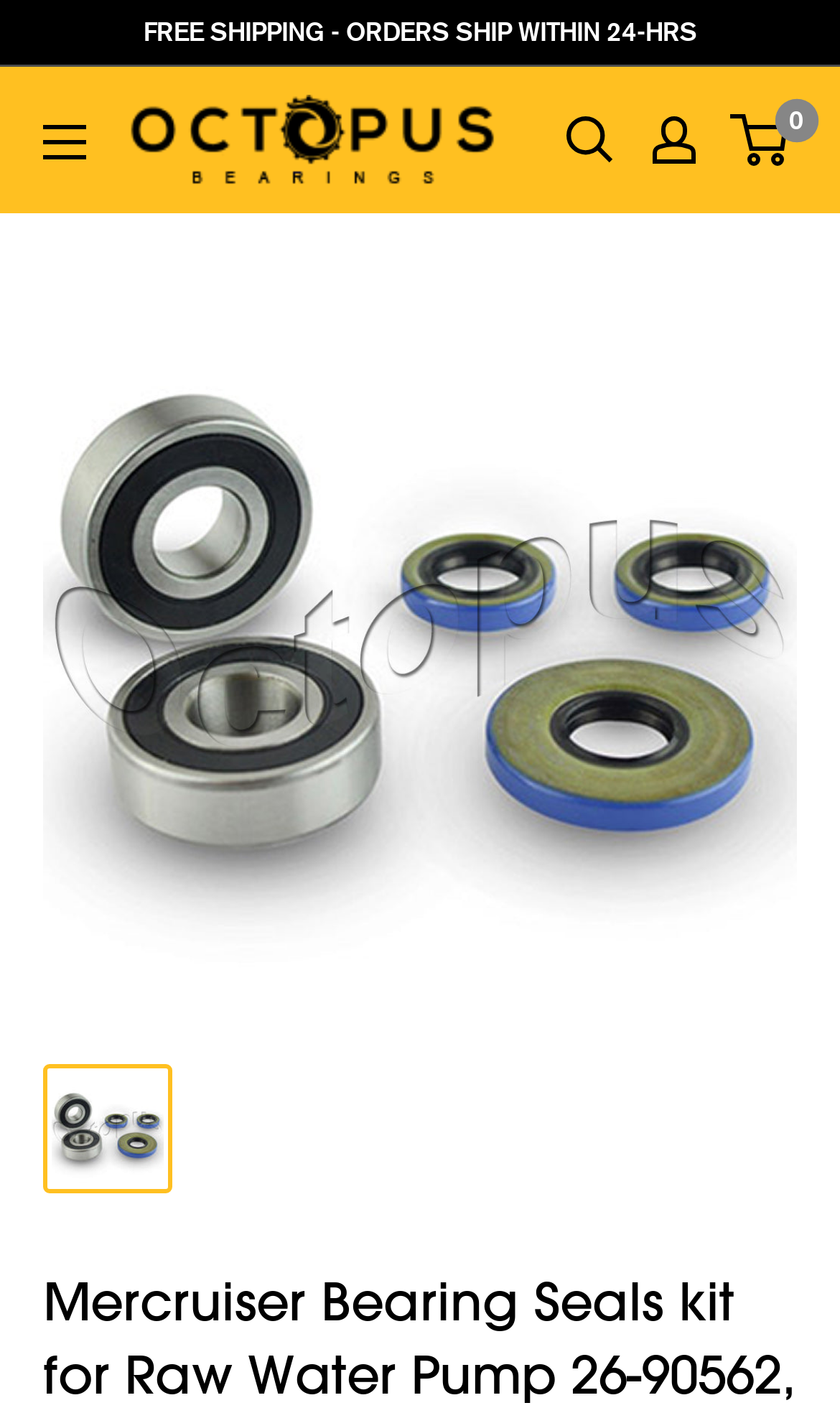Extract the bounding box coordinates for the described element: "0 Cart". The coordinates should be represented as four float numbers between 0 and 1: [left, top, right, bottom].

[0.874, 0.081, 0.938, 0.117]